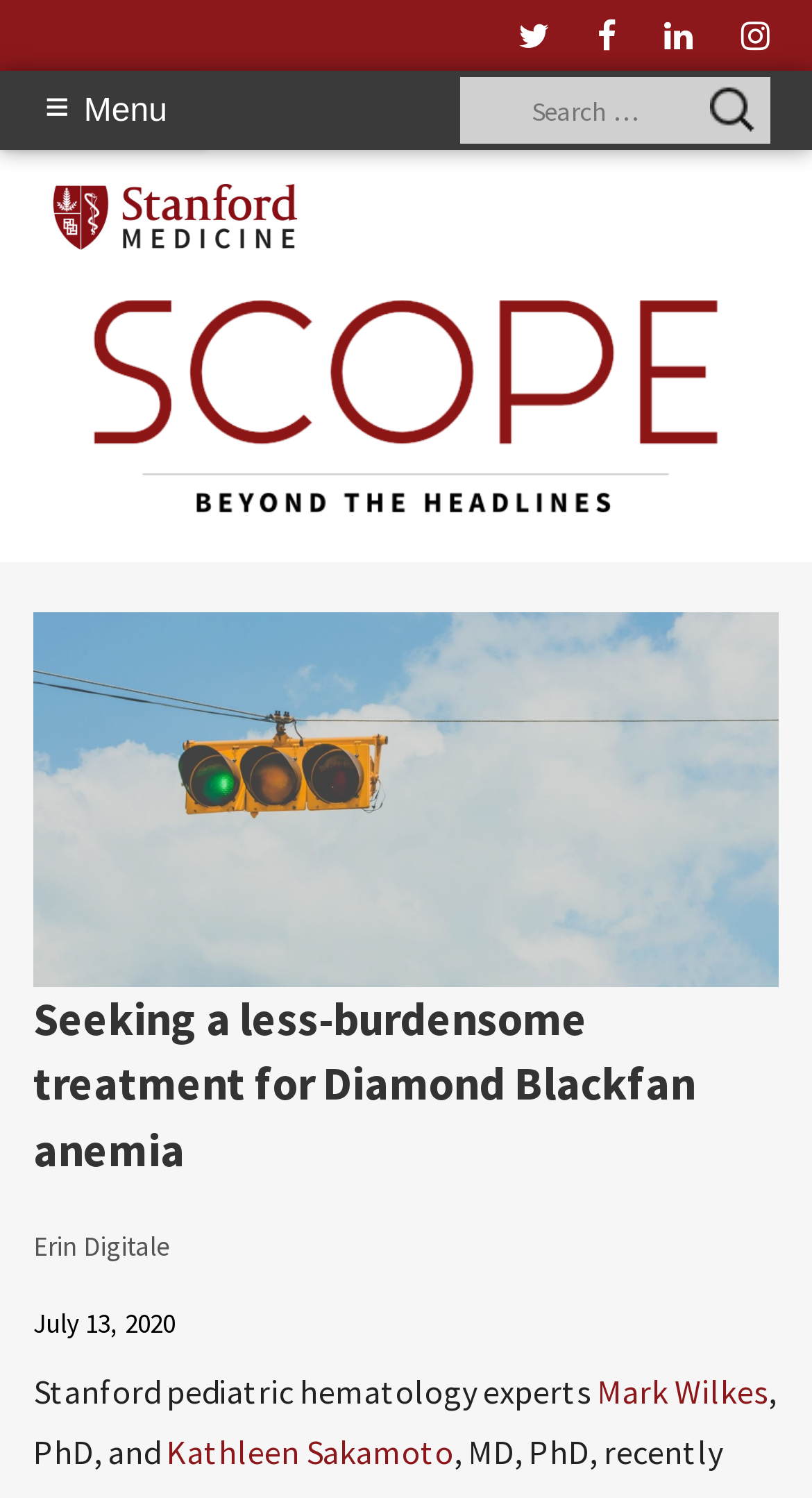What is the name of the author of the article?
Analyze the screenshot and provide a detailed answer to the question.

I found the answer by looking at the section with the heading 'Author' which has a link with the text 'Erin Digitale'.